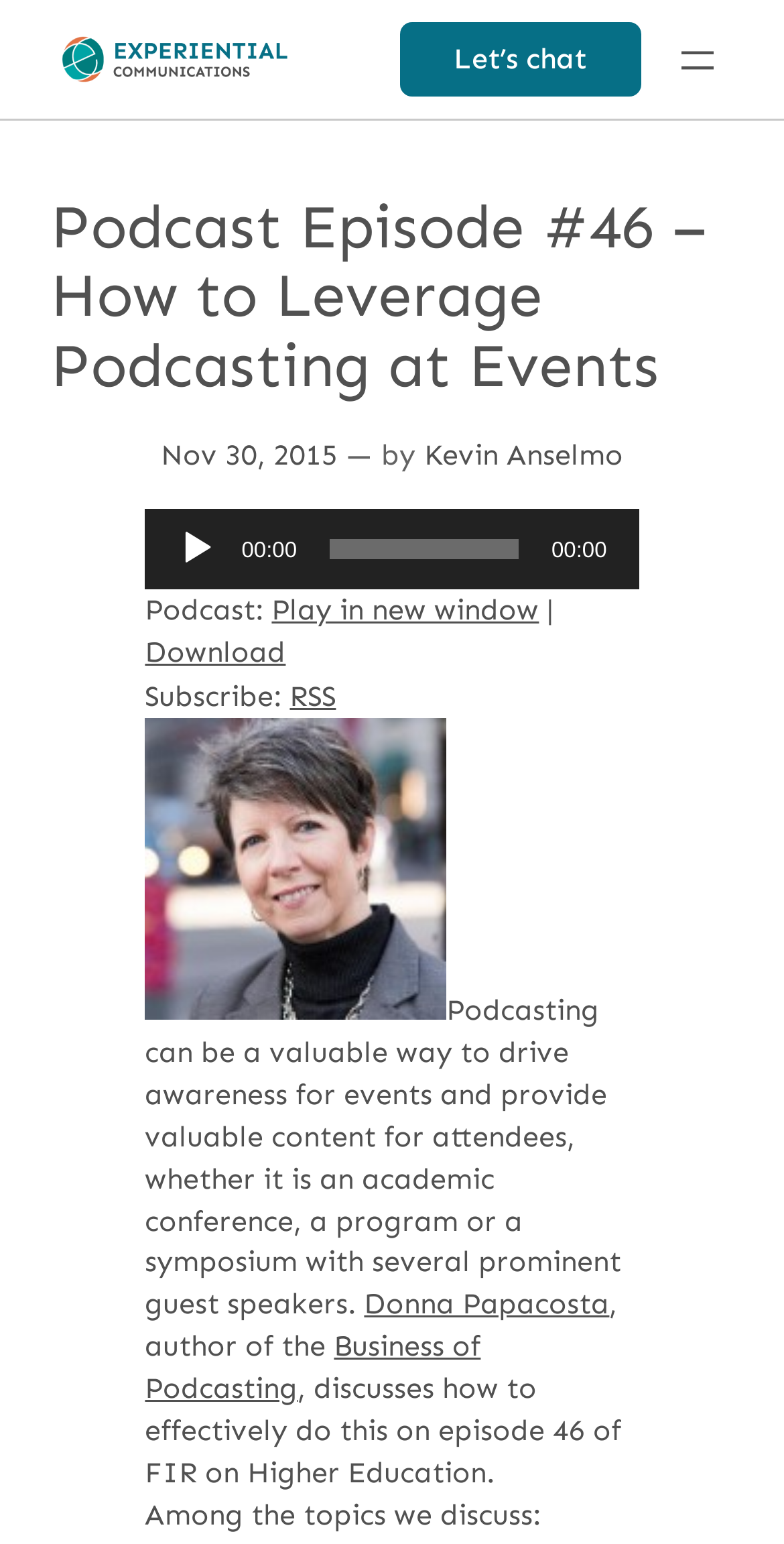Illustrate the webpage thoroughly, mentioning all important details.

This webpage is about a podcast episode, specifically episode #46, which discusses how to leverage podcasting at events. At the top left, there is a logo of "Experiential Communications" with a link to the website. On the top right, there is a navigation menu labeled "Menu 1" with an "Open menu" button.

Below the logo, there is a heading that displays the title of the podcast episode. Next to the heading, there is a time element showing the date "Nov 30, 2015". The author of the episode, "Kevin Anselmo", is mentioned below the heading.

The main content of the webpage is an audio player that allows users to play, pause, and control the playback of the podcast episode. The audio player has a play button, a timer, and a time slider. Below the audio player, there are links to play the episode in a new window, download the episode, and subscribe to the podcast via RSS.

There is a brief summary of the podcast episode, which discusses the value of podcasting for events and providing content for attendees. The summary mentions Donna Papacosta, the author of "The Business of Podcasting", who is a guest speaker on the episode. The webpage also lists the topics discussed in the episode.

On the right side of the webpage, there is a section with a link to "Let's chat" and an image of Donna Papacosta.